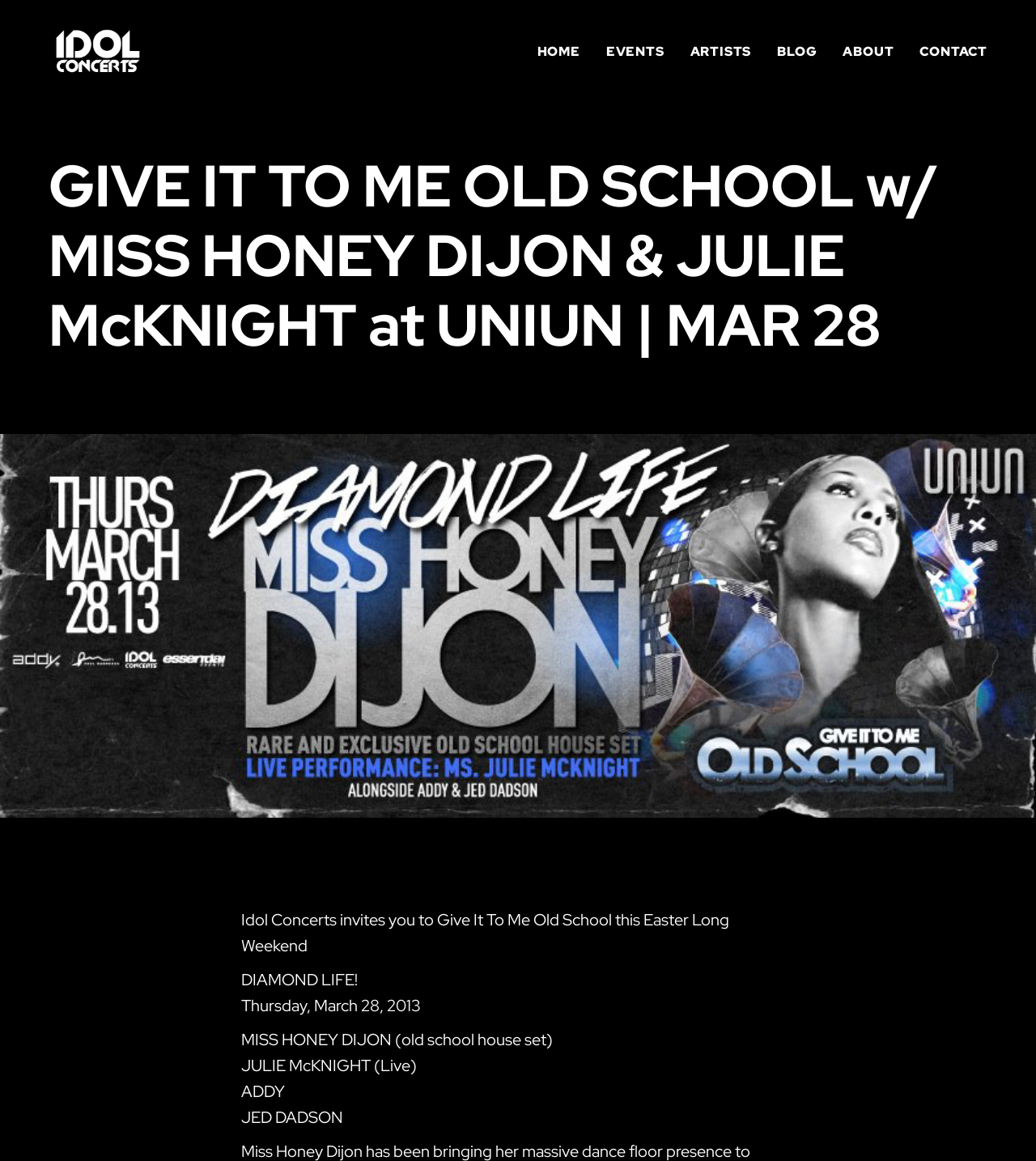Find the bounding box of the web element that fits this description: "Events".

[0.585, 0.035, 0.641, 0.053]